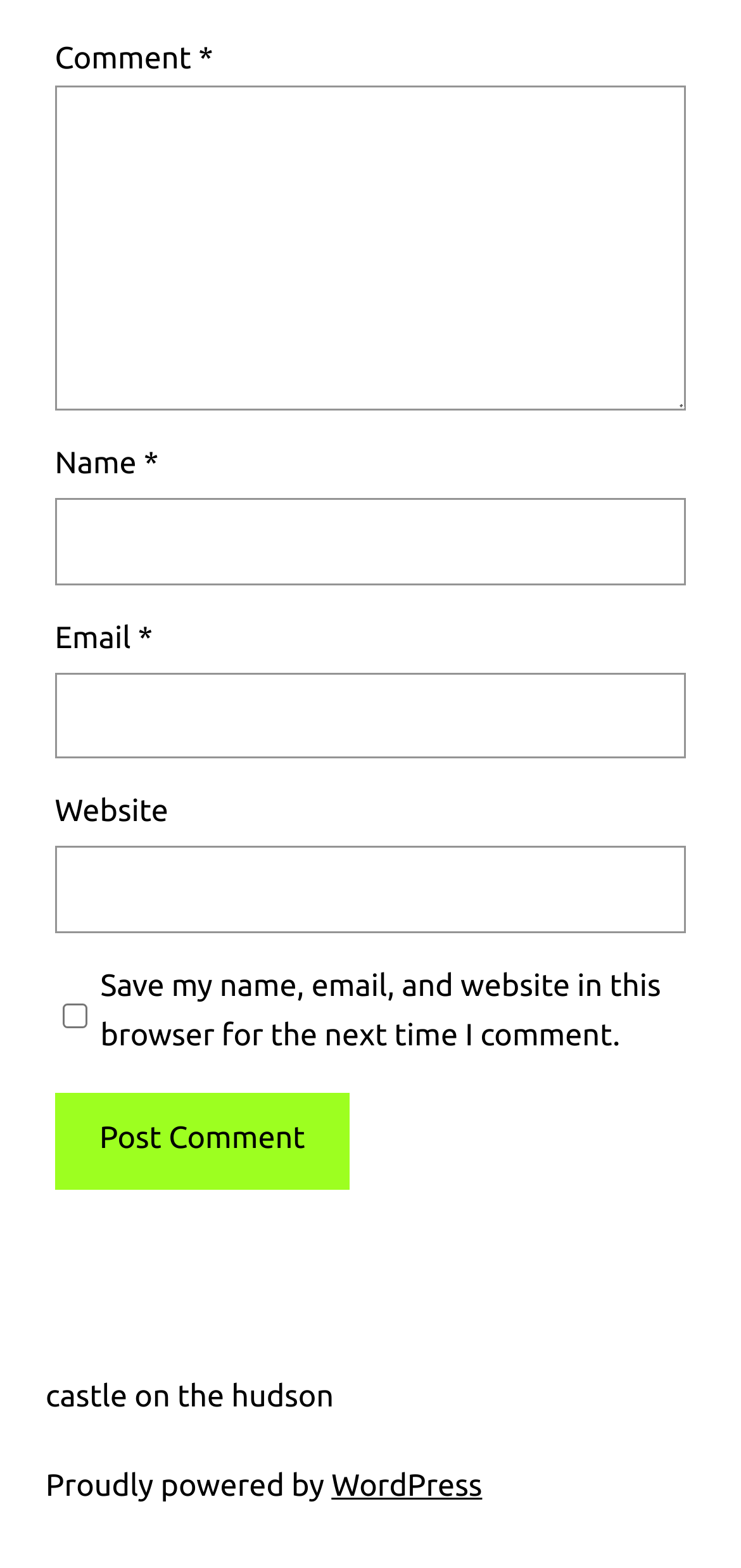How many textboxes are required?
Please give a detailed answer to the question using the information shown in the image.

There are three required textboxes on the webpage: 'Comment', 'Name', and 'Email'. These textboxes are marked with an asterisk (*) indicating that they are required fields.